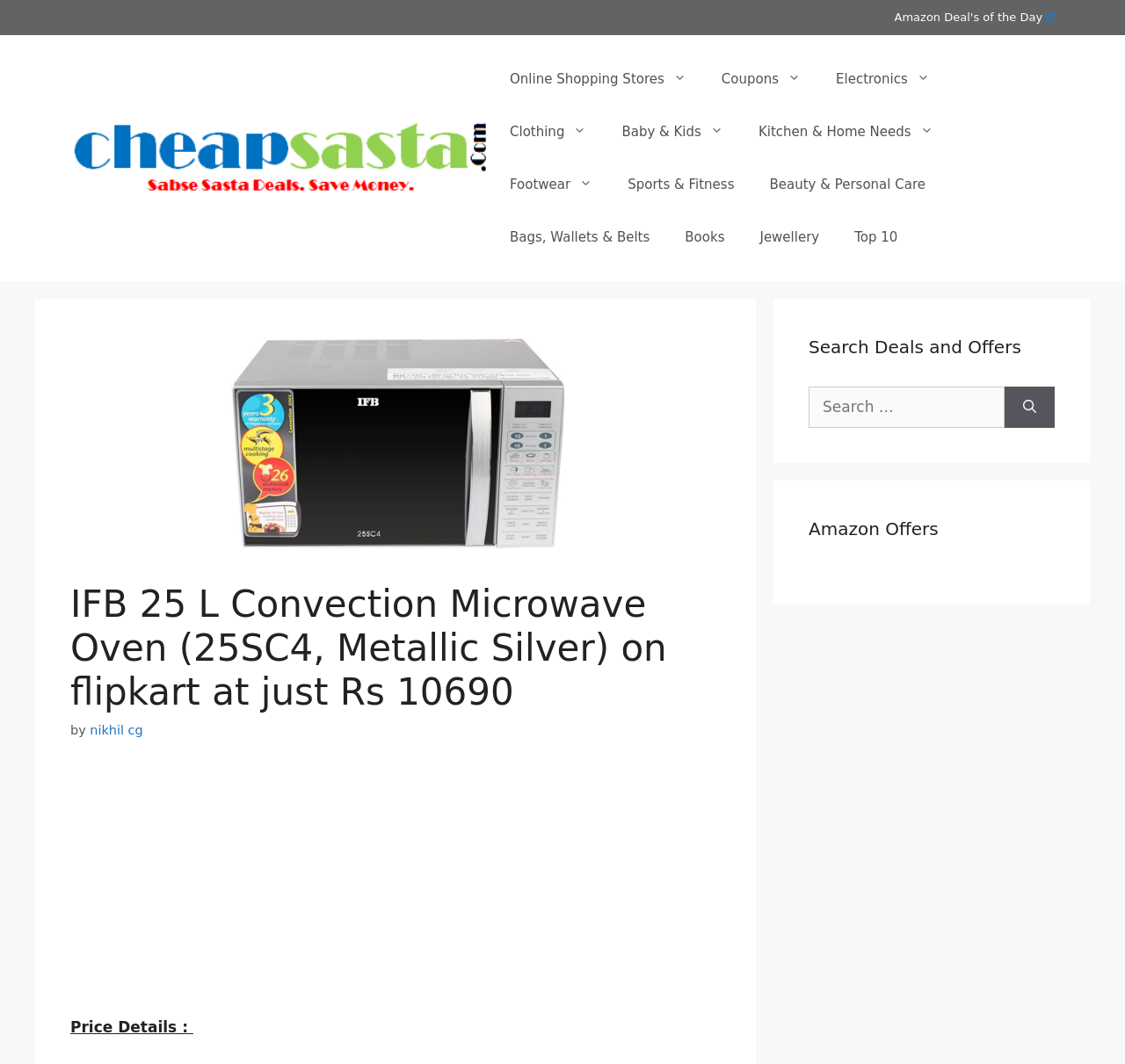Find the bounding box coordinates corresponding to the UI element with the description: "Amazon Deal's of the Day". The coordinates should be formatted as [left, top, right, bottom], with values as floats between 0 and 1.

[0.795, 0.01, 0.938, 0.022]